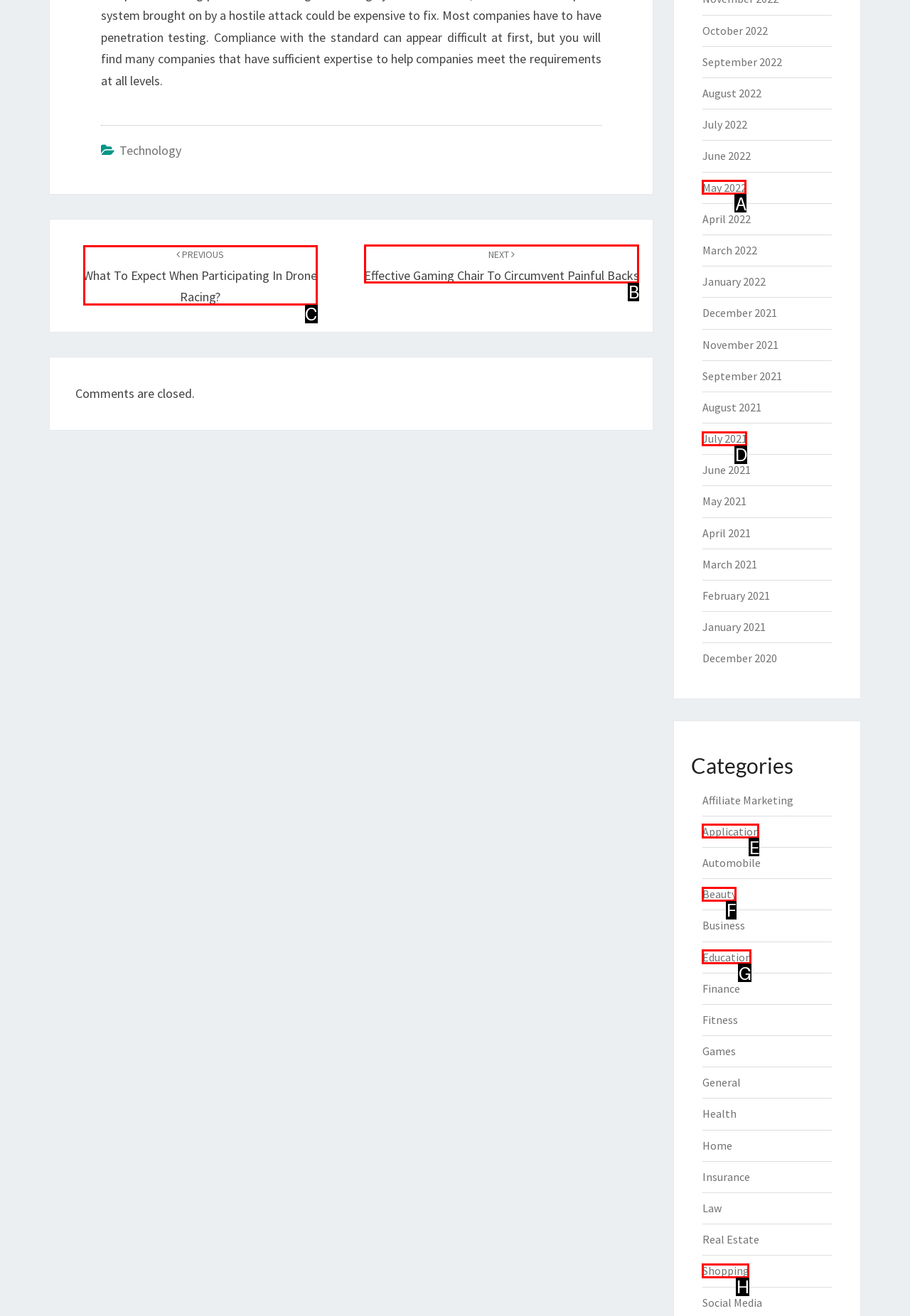Tell me which one HTML element I should click to complete the following task: click Who We Are Answer with the option's letter from the given choices directly.

None